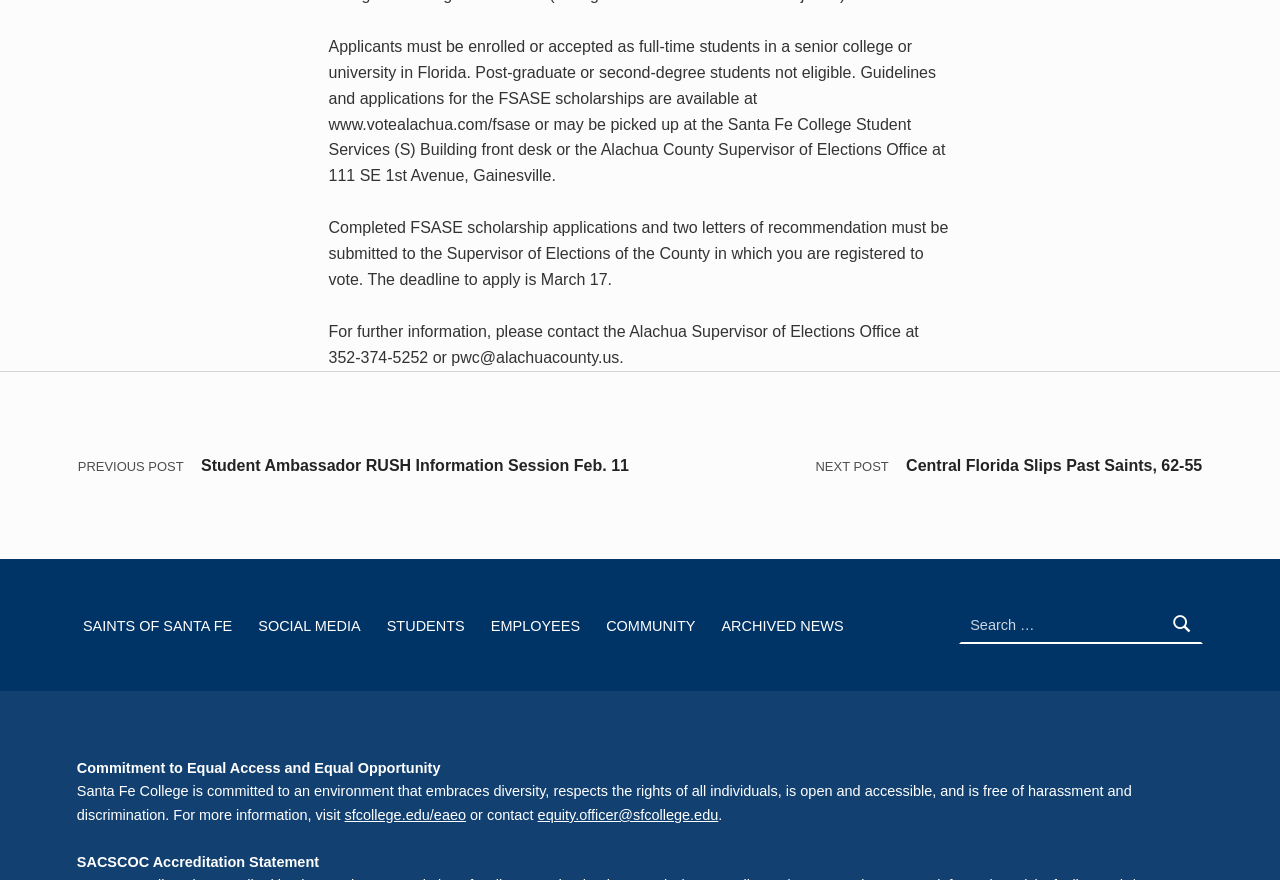Extract the bounding box coordinates for the UI element described by the text: "Employees". The coordinates should be in the form of [left, top, right, bottom] with values between 0 and 1.

[0.379, 0.688, 0.458, 0.731]